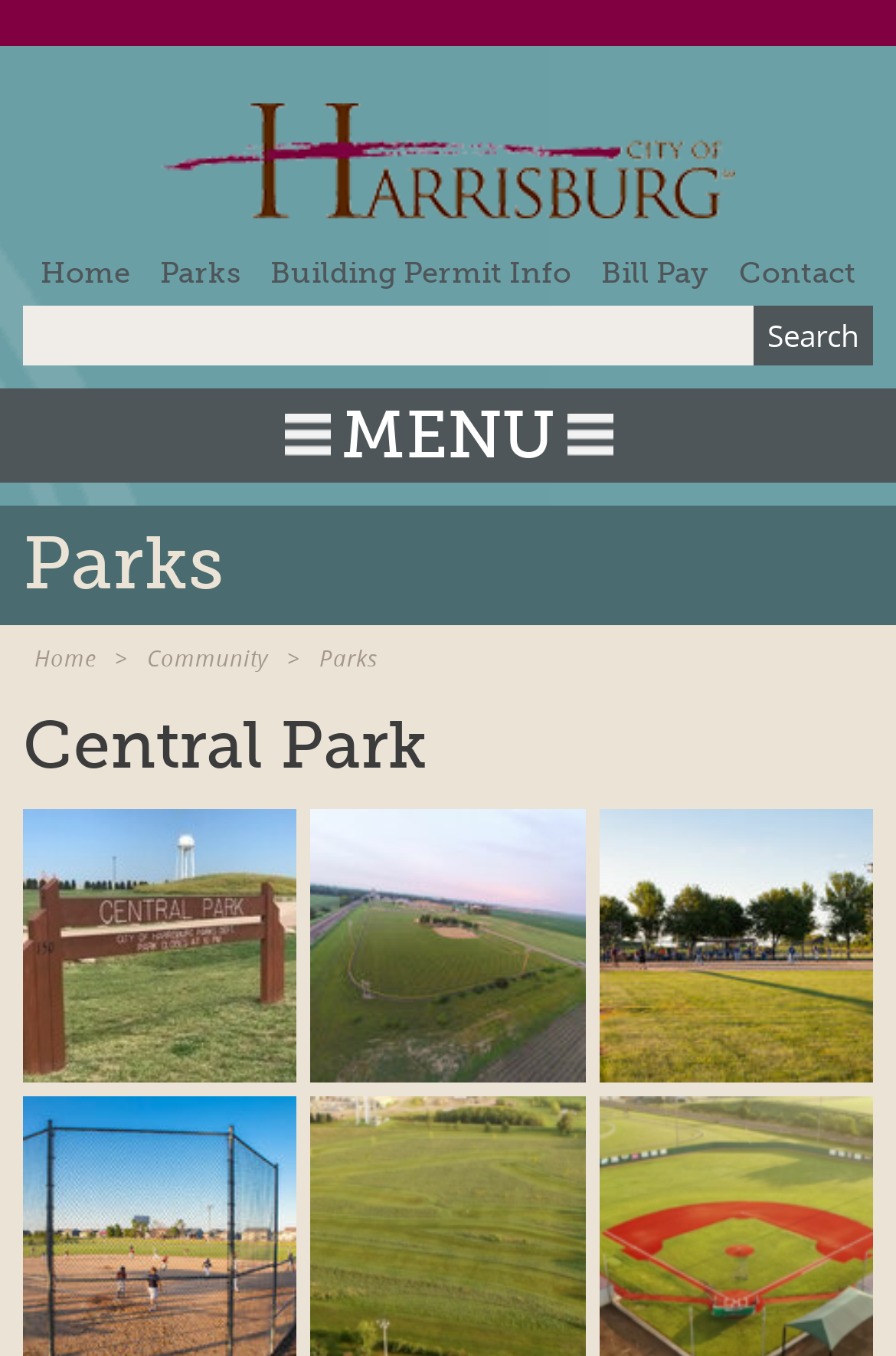Provide a short answer to the following question with just one word or phrase: How many images are displayed on this webpage?

3